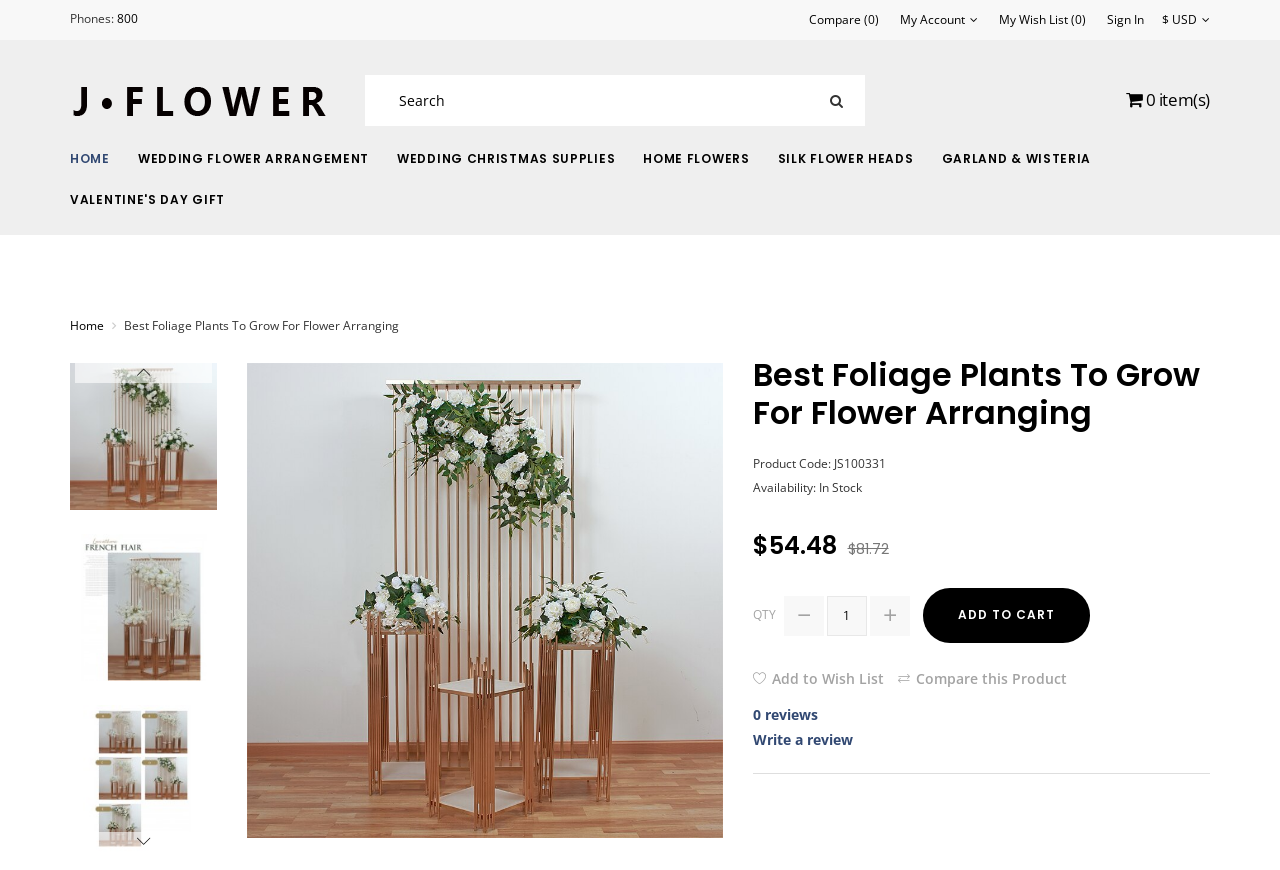Can you determine the bounding box coordinates of the area that needs to be clicked to fulfill the following instruction: "Search for products"?

[0.285, 0.086, 0.676, 0.145]